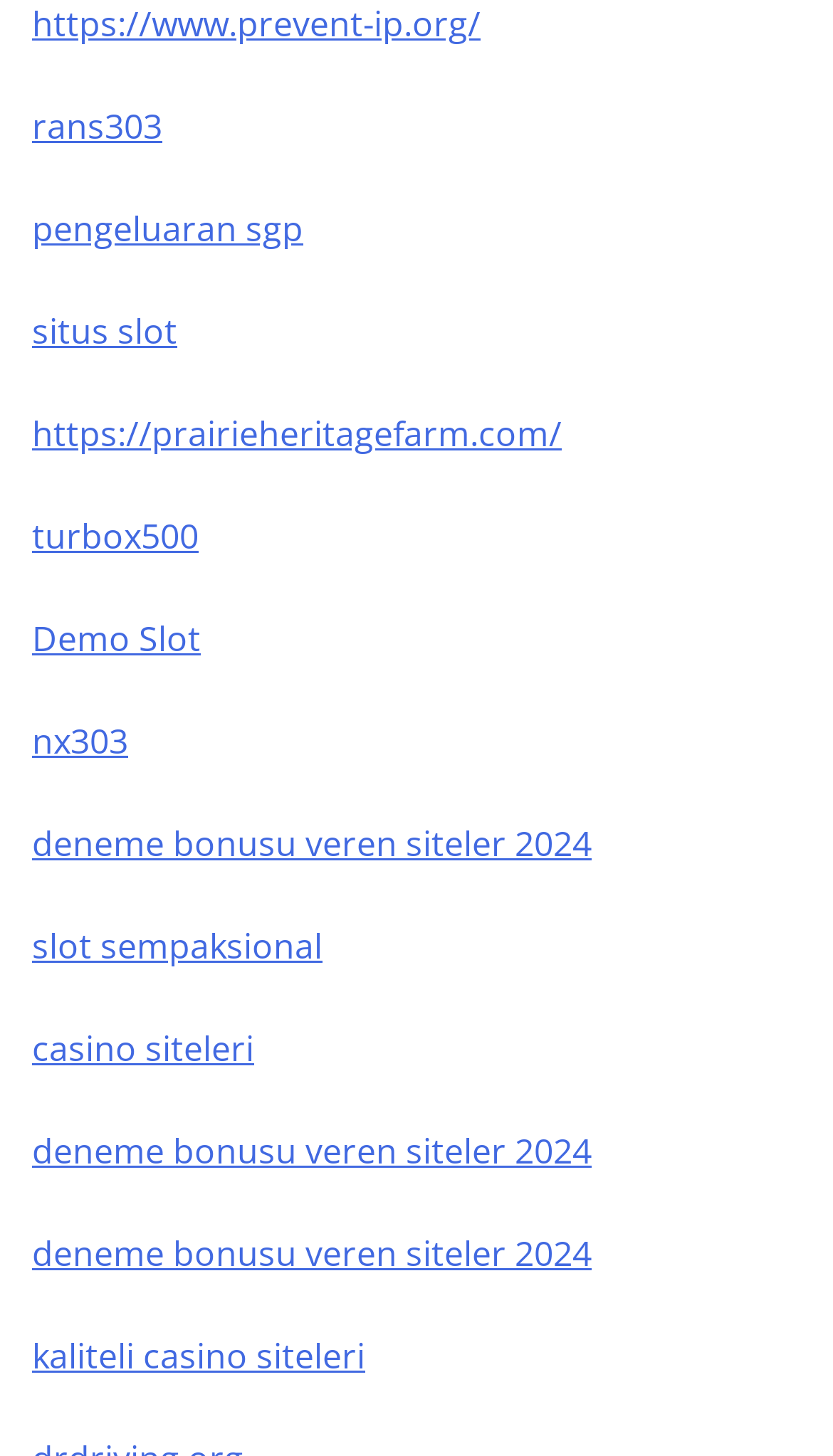Please identify the bounding box coordinates of the element I should click to complete this instruction: 'visit the Prairie Heritage Farm website'. The coordinates should be given as four float numbers between 0 and 1, like this: [left, top, right, bottom].

[0.038, 0.282, 0.674, 0.314]